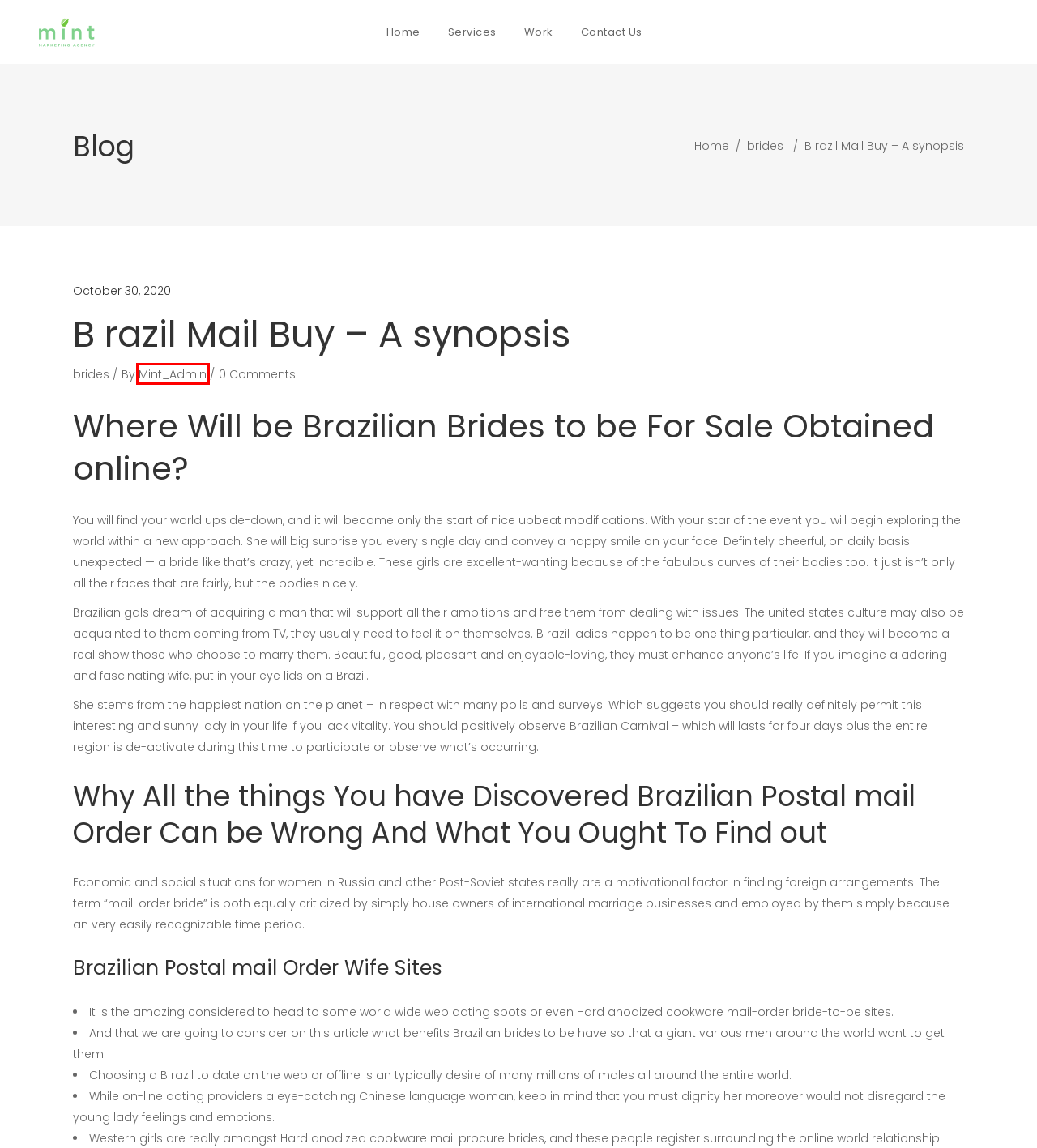Review the screenshot of a webpage which includes a red bounding box around an element. Select the description that best fits the new webpage once the element in the bounding box is clicked. Here are the candidates:
A. brides – Mint
B. October 2020 – Mint
C. Top rated Information Of International Relationship Website – Mint
D. Zoysia sod Stance Machine – Mint
E. Mint_Admin – Mint
F. November 2020 – Mint
G. Mint – Marketing
H. Dubai Escorts State - independent escort girls Guide in United Arab Emirates, UAE

E